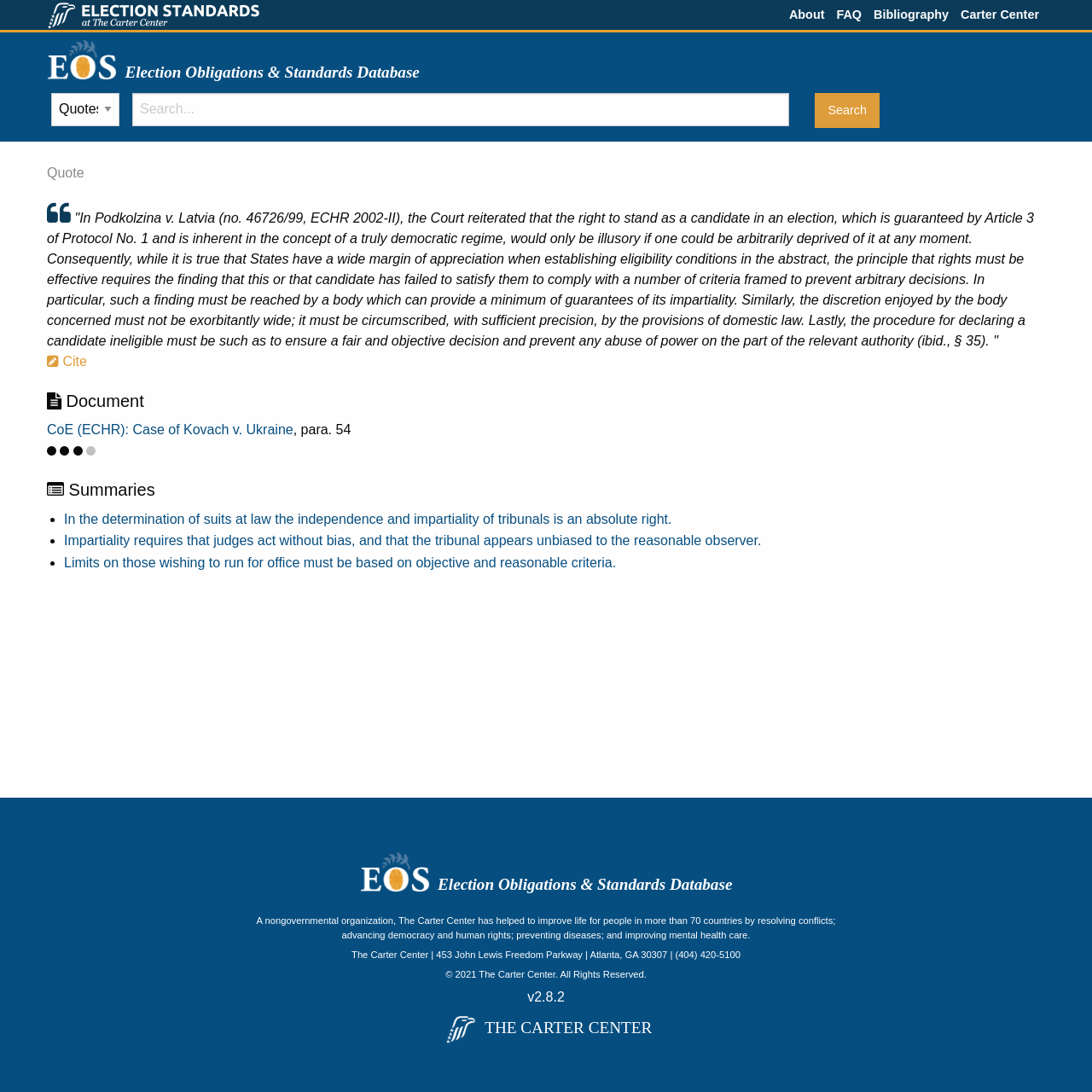How many links are present in the 'Summaries' section?
Using the image, give a concise answer in the form of a single word or short phrase.

3